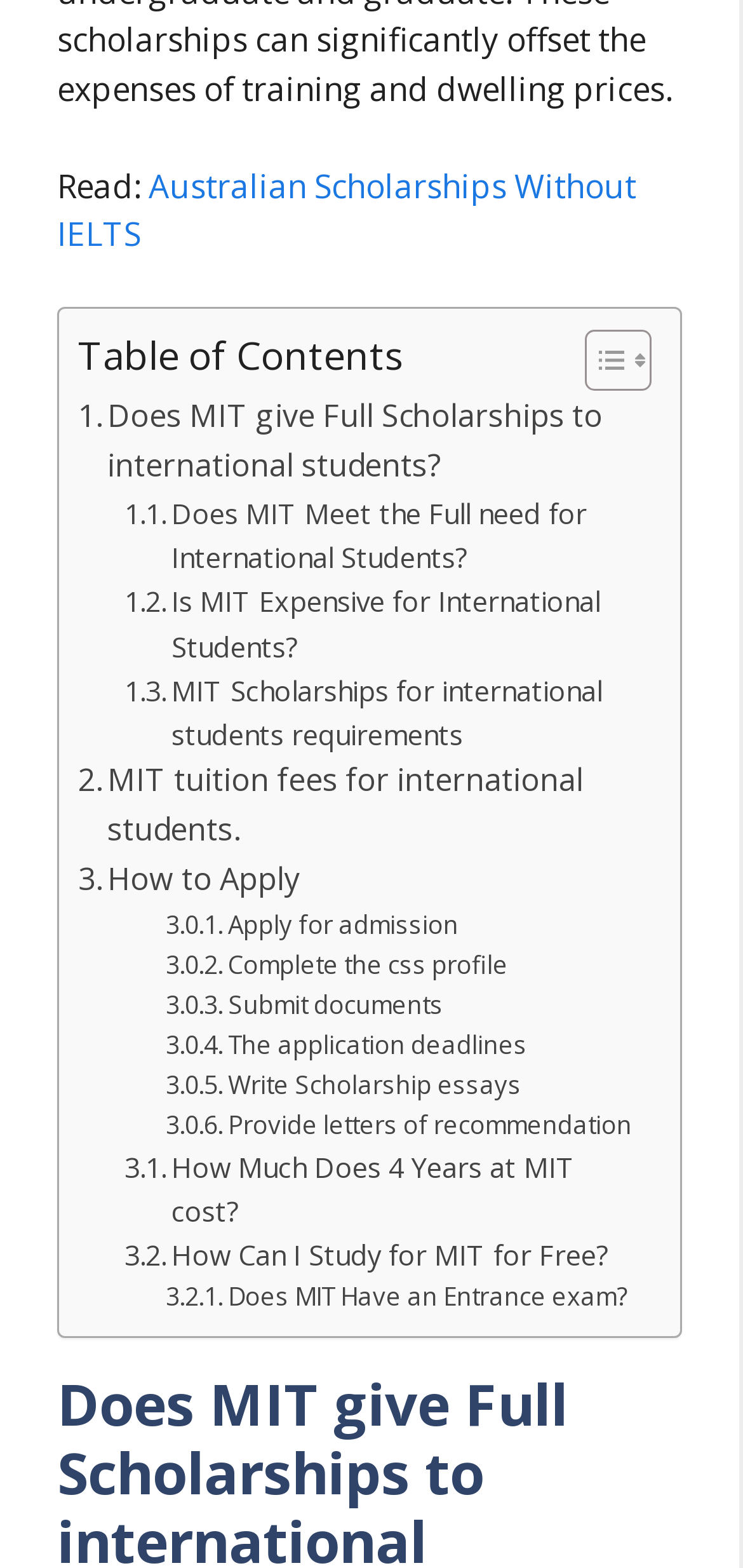Find the bounding box coordinates of the UI element according to this description: "Toggle".

[0.749, 0.209, 0.864, 0.251]